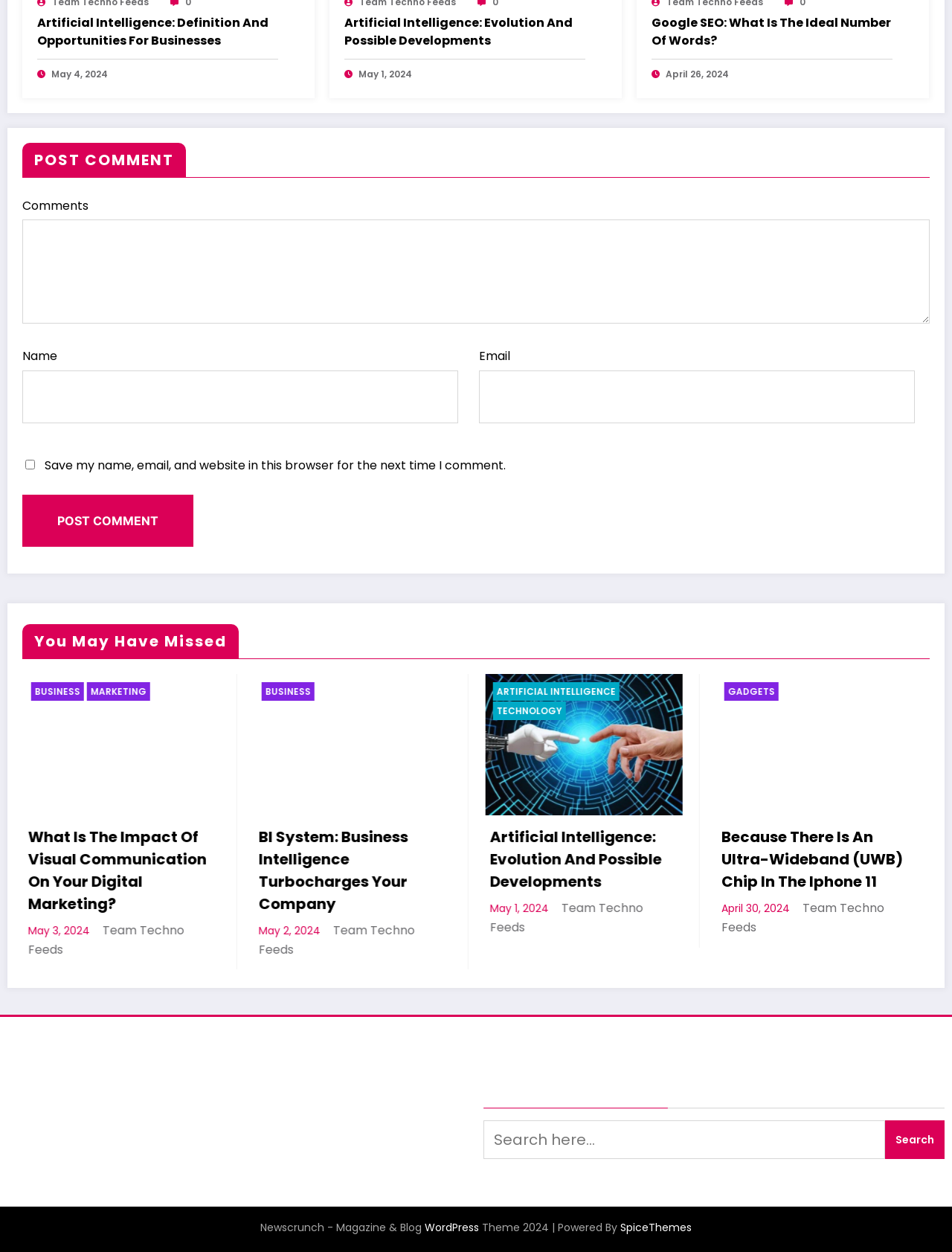Determine the bounding box coordinates for the region that must be clicked to execute the following instruction: "Search for something".

[0.508, 0.877, 0.93, 0.908]